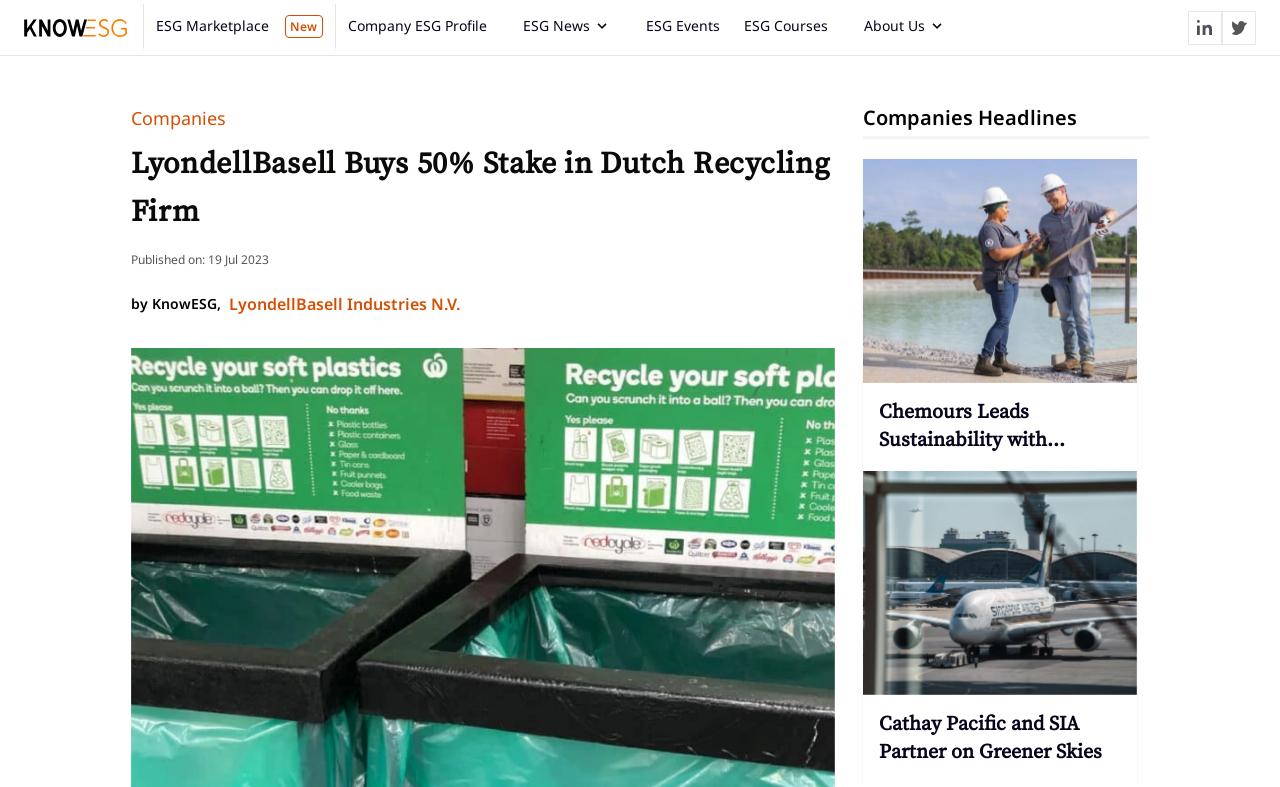Based on the element description, predict the bounding box coordinates (top-left x, top-left y, bottom-right x, bottom-right y) for the UI element in the screenshot: alt="loading"

[0.955, 0.013, 0.981, 0.057]